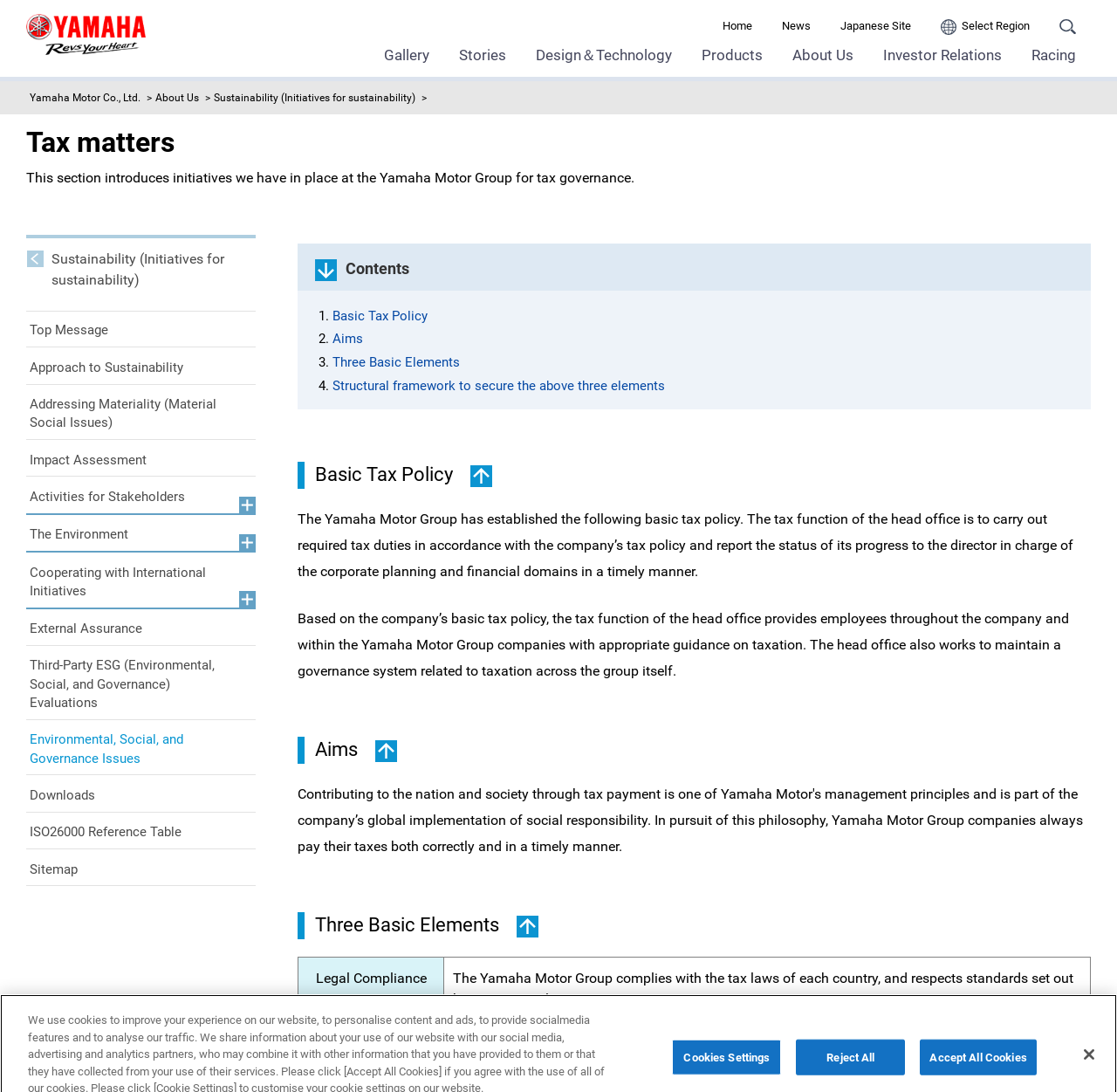Determine the bounding box coordinates of the element's region needed to click to follow the instruction: "Search for something". Provide these coordinates as four float numbers between 0 and 1, formatted as [left, top, right, bottom].

[0.948, 0.014, 0.963, 0.034]